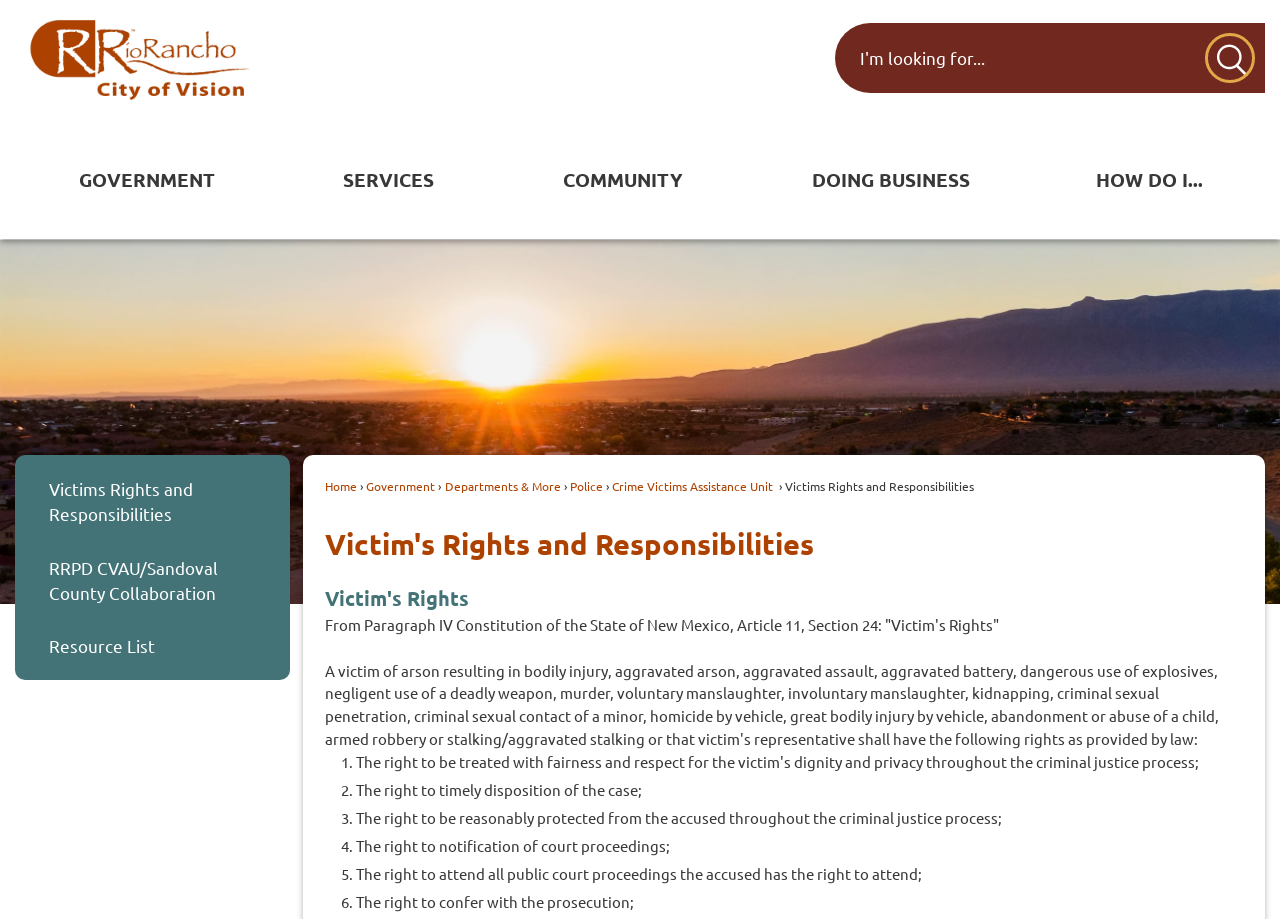Determine the title of the webpage and give its text content.

Victim's Rights and Responsibilities